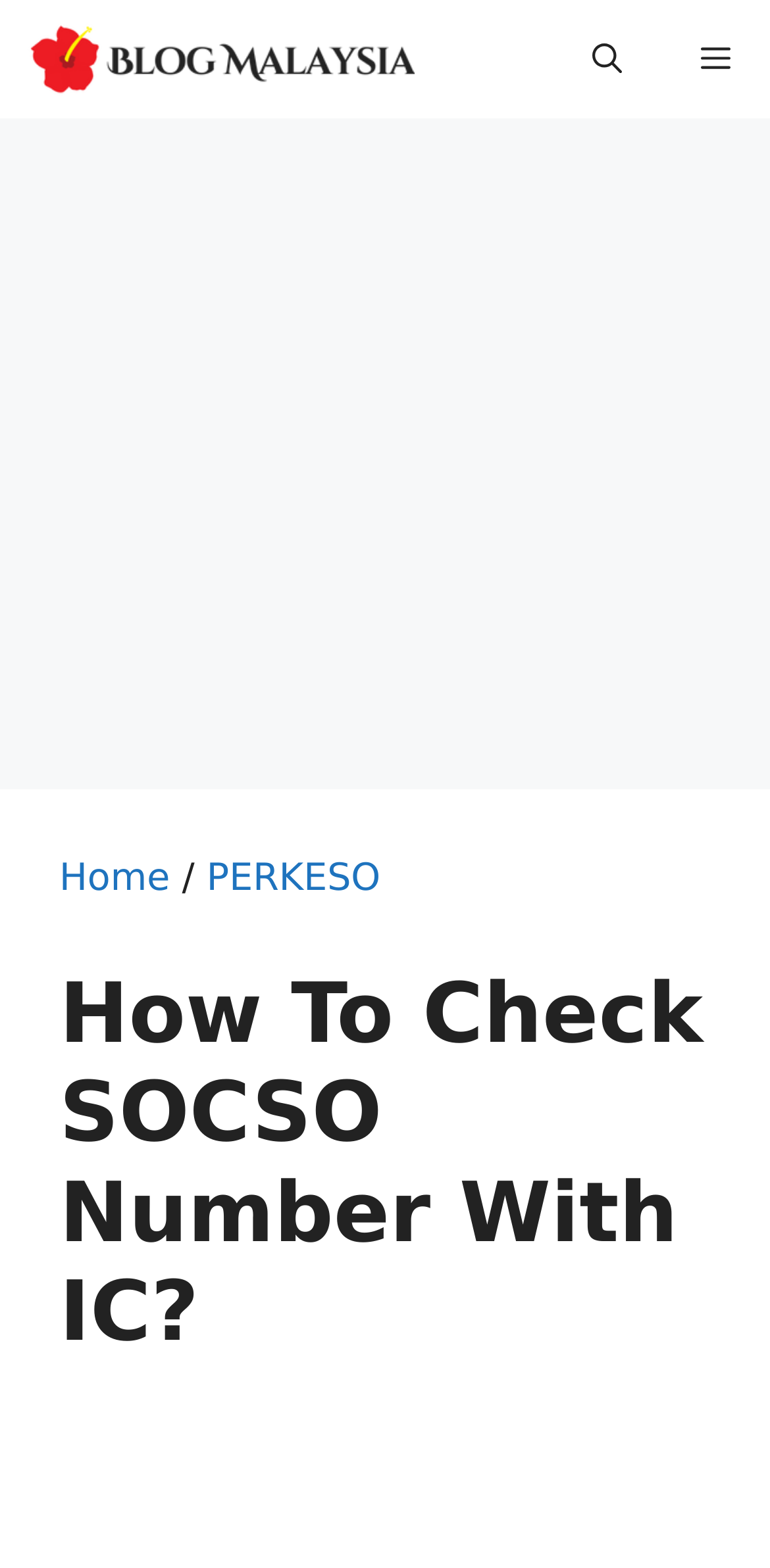What is the topic of the current webpage?
Can you provide a detailed and comprehensive answer to the question?

The header 'How To Check SOCSO Number With IC?' clearly indicates that the topic of the current webpage is related to checking SOCSO numbers using an IC.